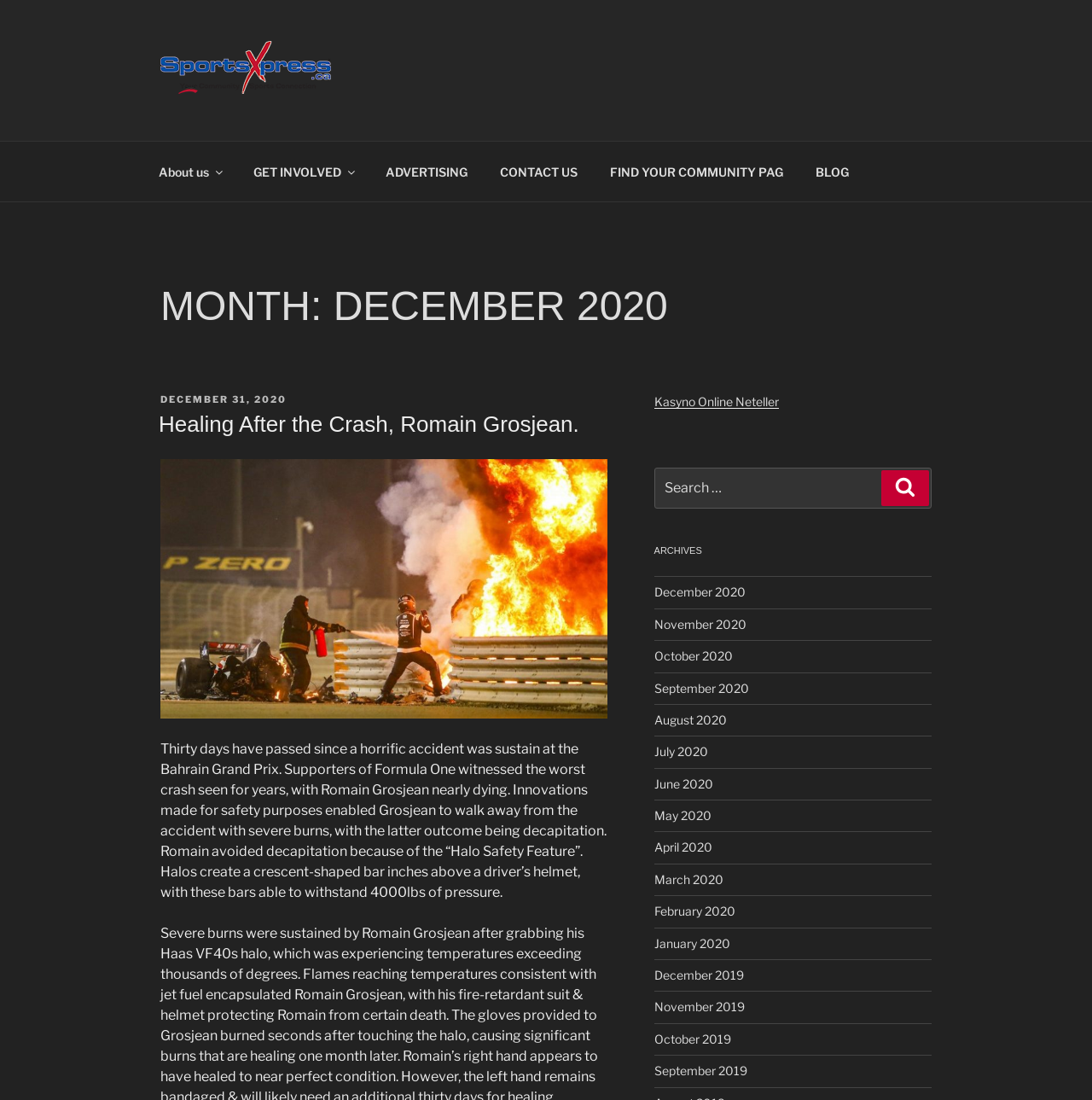Present a detailed account of what is displayed on the webpage.

This webpage is a community sports connection platform, specifically for the month of December 2020. At the top, there is a logo and a link to the website's homepage, "SportsXpress.ca | Your Community Sports Connection | News". Below this, there is a top menu navigation bar with links to various sections, including "About us", "GET INVOLVED", "ADVERTISING", "CONTACT US", "FIND YOUR COMMUNITY PAG", and "BLOG".

The main content area is divided into two sections. On the left, there is a heading "MONTH: DECEMBER 2020" followed by a news article titled "Healing After the Crash, Romain Grosjean." The article discusses the Formula One accident involving Romain Grosjean and the safety features that saved his life. Below the article, there is a figure, likely an image related to the article.

On the right side, there is a search bar with a label "Search for:" and a button to submit the search query. Below the search bar, there is a section titled "ARCHIVES" with links to previous months, from December 2020 to September 2019. There is also a link to "Kasyno Online Neteller" in this section.

Overall, the webpage has a clean layout with clear headings and concise text, making it easy to navigate and find relevant information.